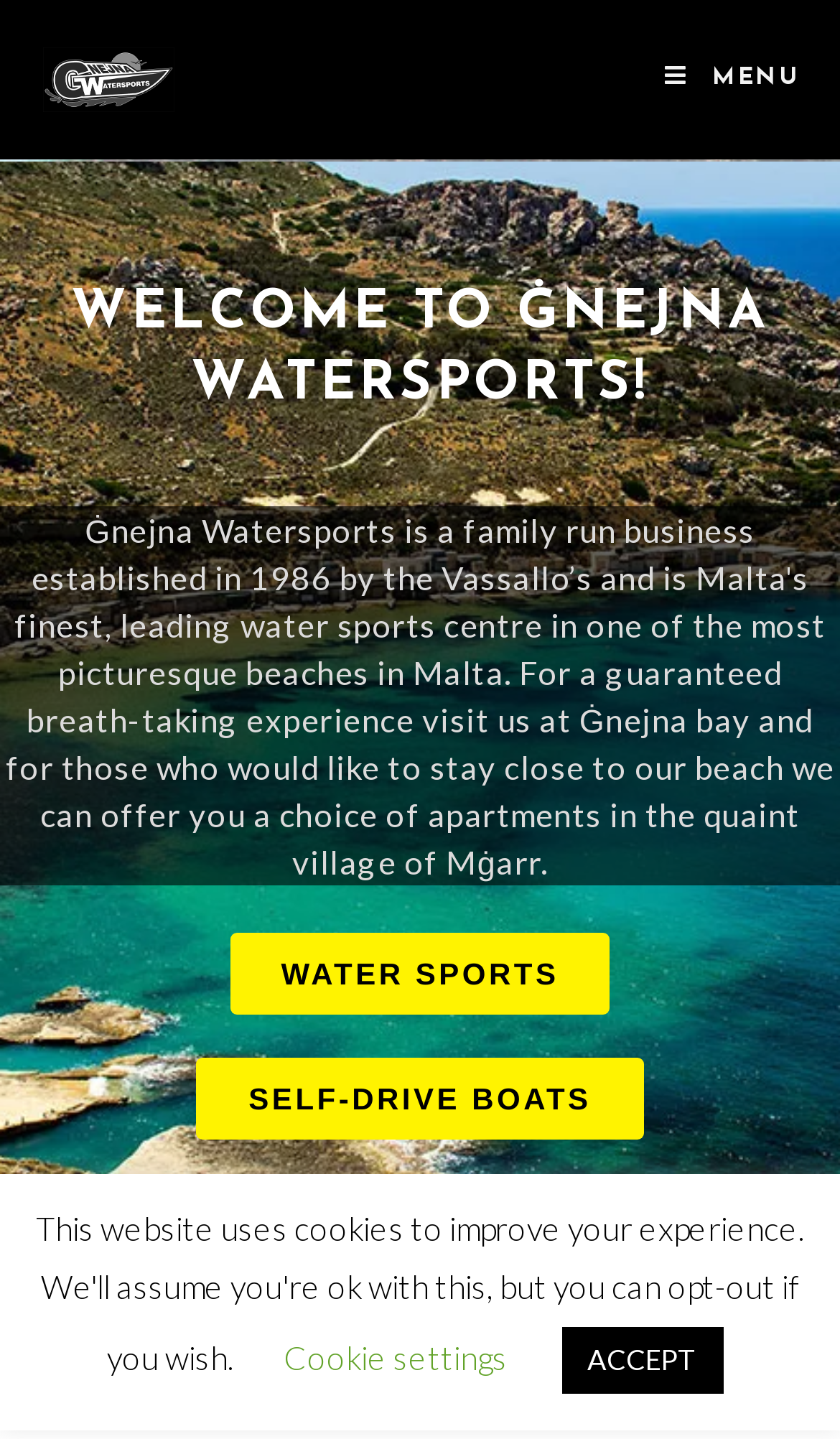What is the logo of this watersports company?
Give a detailed explanation using the information visible in the image.

The logo is located at the top left corner of the webpage, and it is an image with the text 'Gnejna Watersports'.